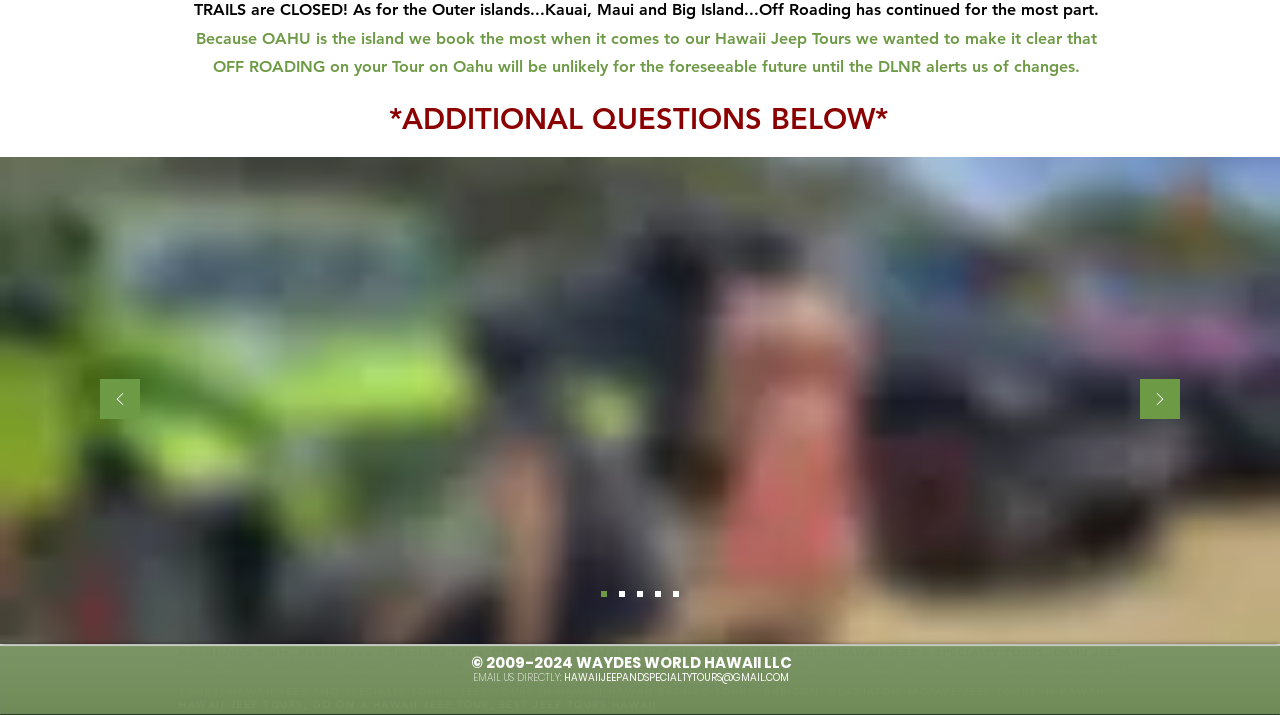Will I be sharing a Jeep with others?
Using the image as a reference, give an elaborate response to the question.

The webpage assures that 'Your Party is the only Party on Tour with us' and '...there is also a MAJOR ADVANTAGE of having a completely PRIVATE TOUR', implying that each party will have their own Jeep and will not be sharing with others.